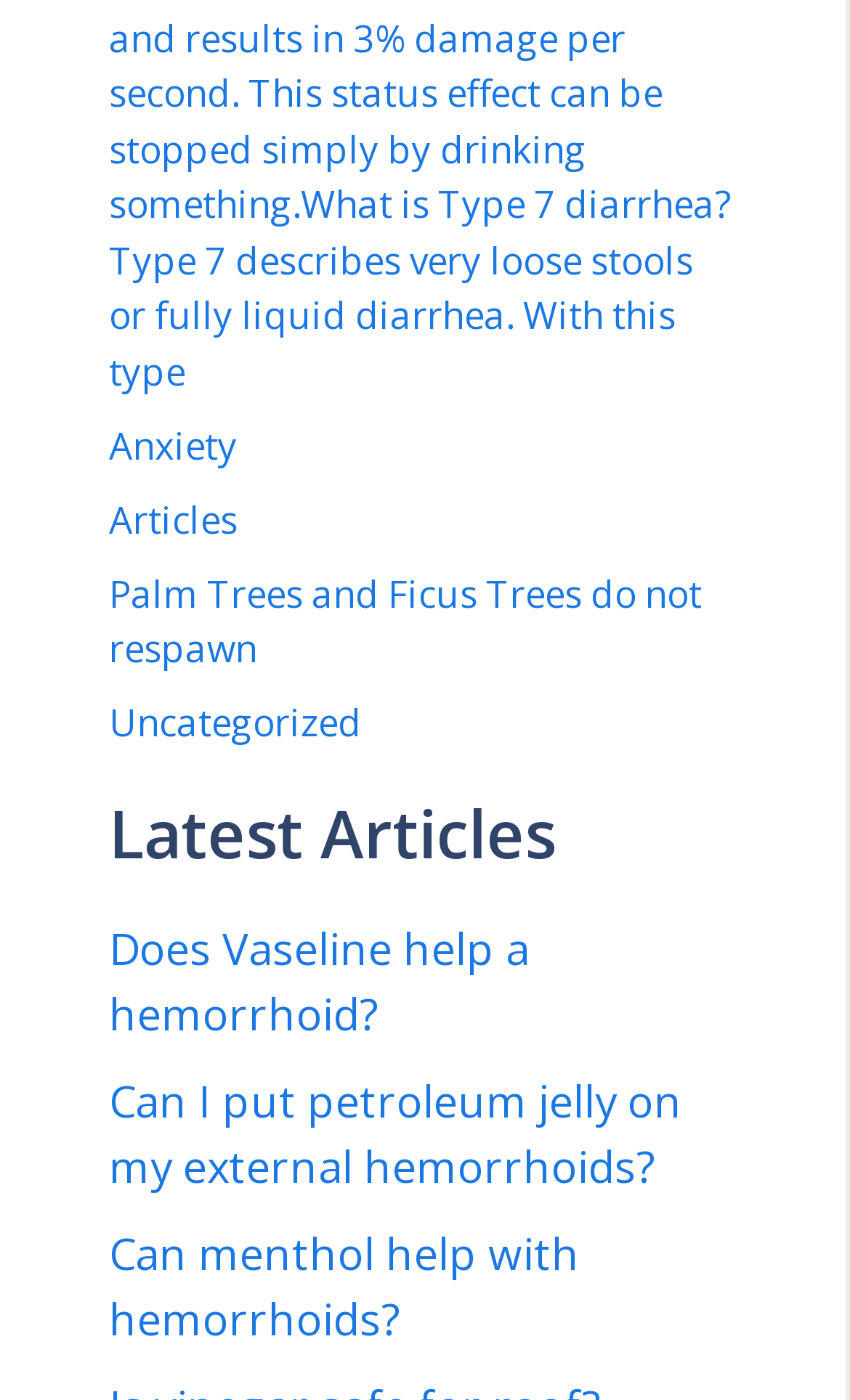Respond with a single word or phrase to the following question: How many links are there under 'Latest Articles'?

3